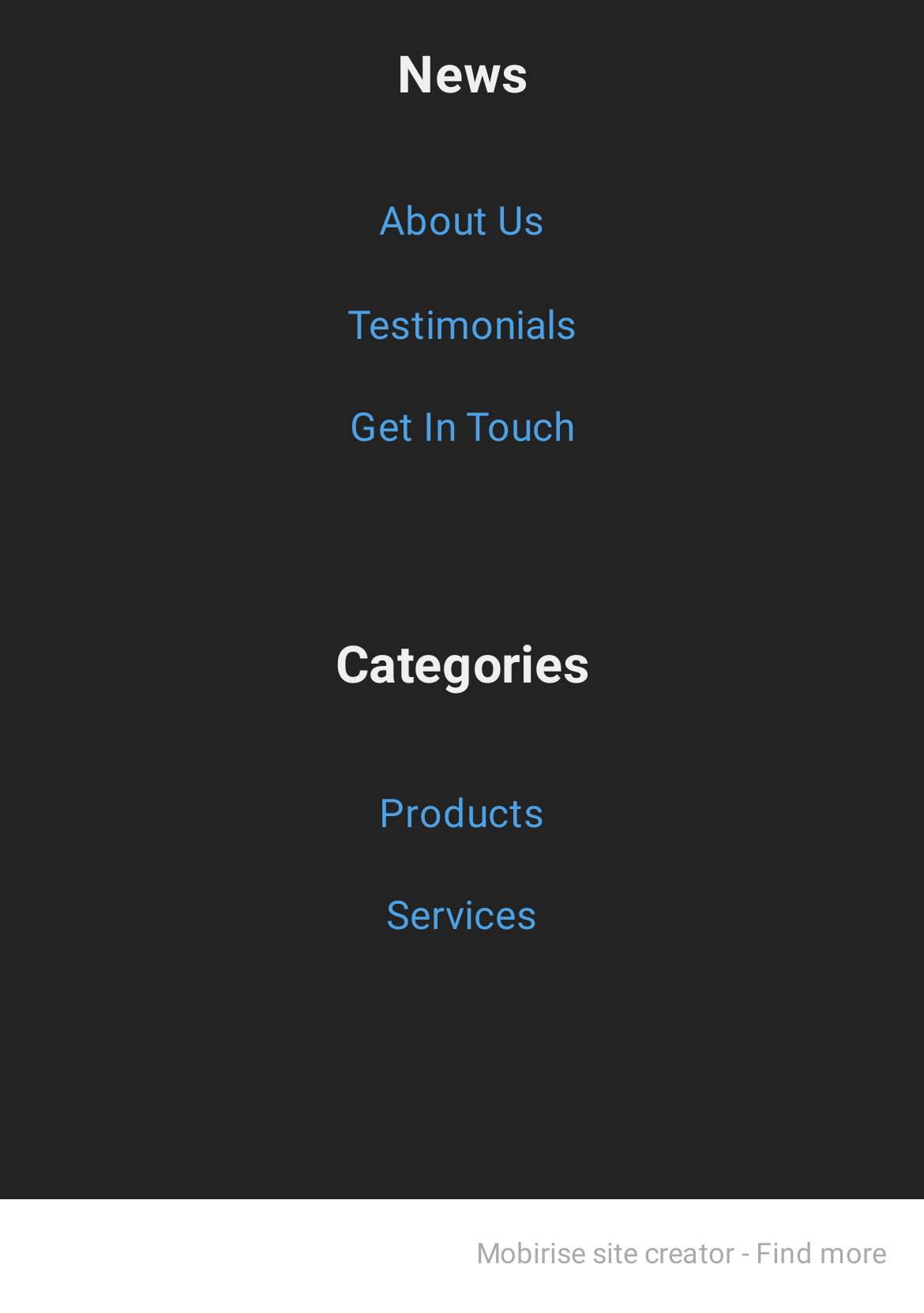Please provide the bounding box coordinates for the element that needs to be clicked to perform the following instruction: "go to news page". The coordinates should be given as four float numbers between 0 and 1, i.e., [left, top, right, bottom].

[0.041, 0.03, 0.959, 0.13]